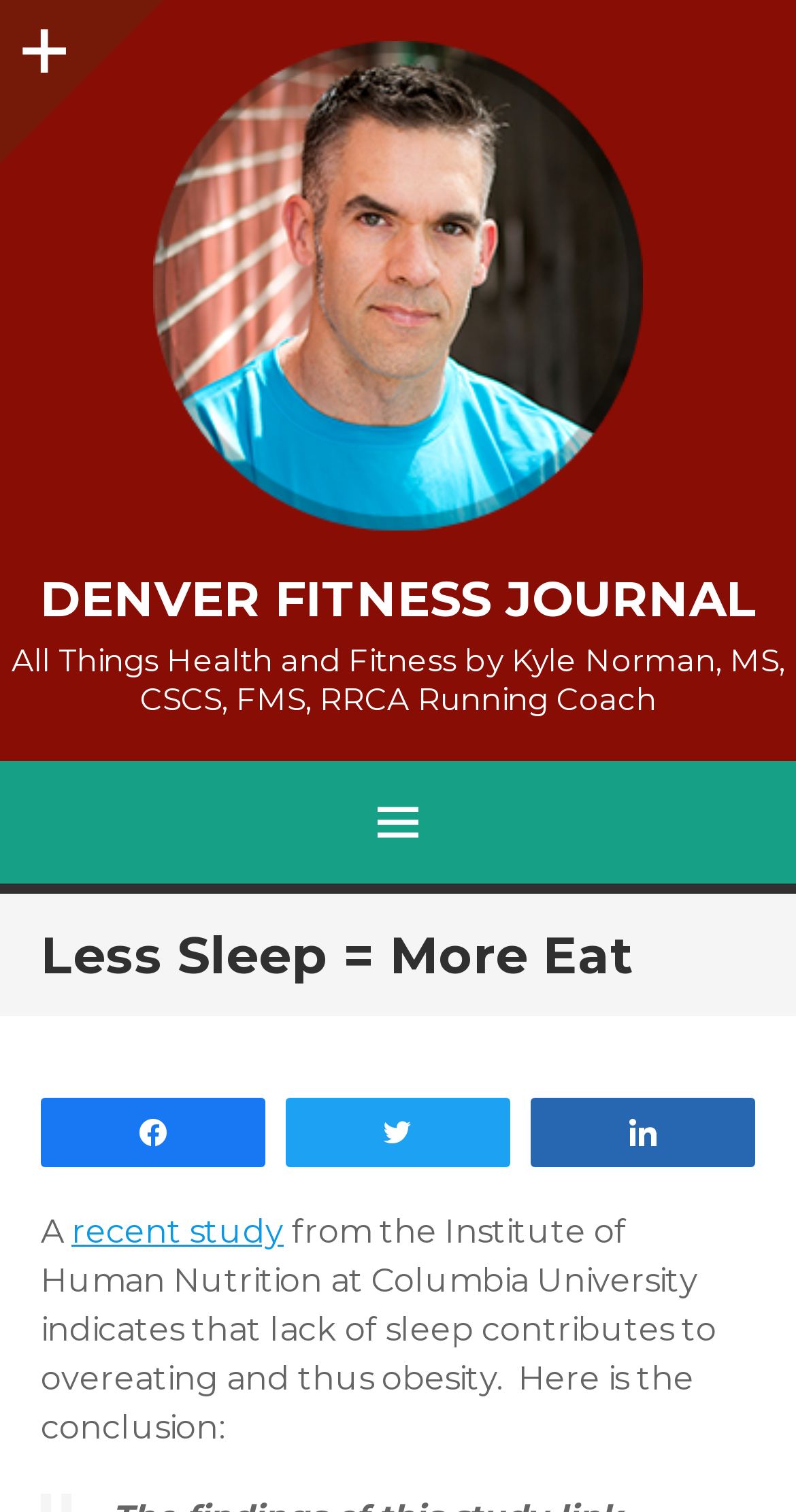Refer to the screenshot and give an in-depth answer to this question: How many social media sharing options are available?

The number of social media sharing options can be counted from the link elements with the texts 'k Share', 'N Tweet', and 's Share', which are located within the HeaderAsNonLandmark element.